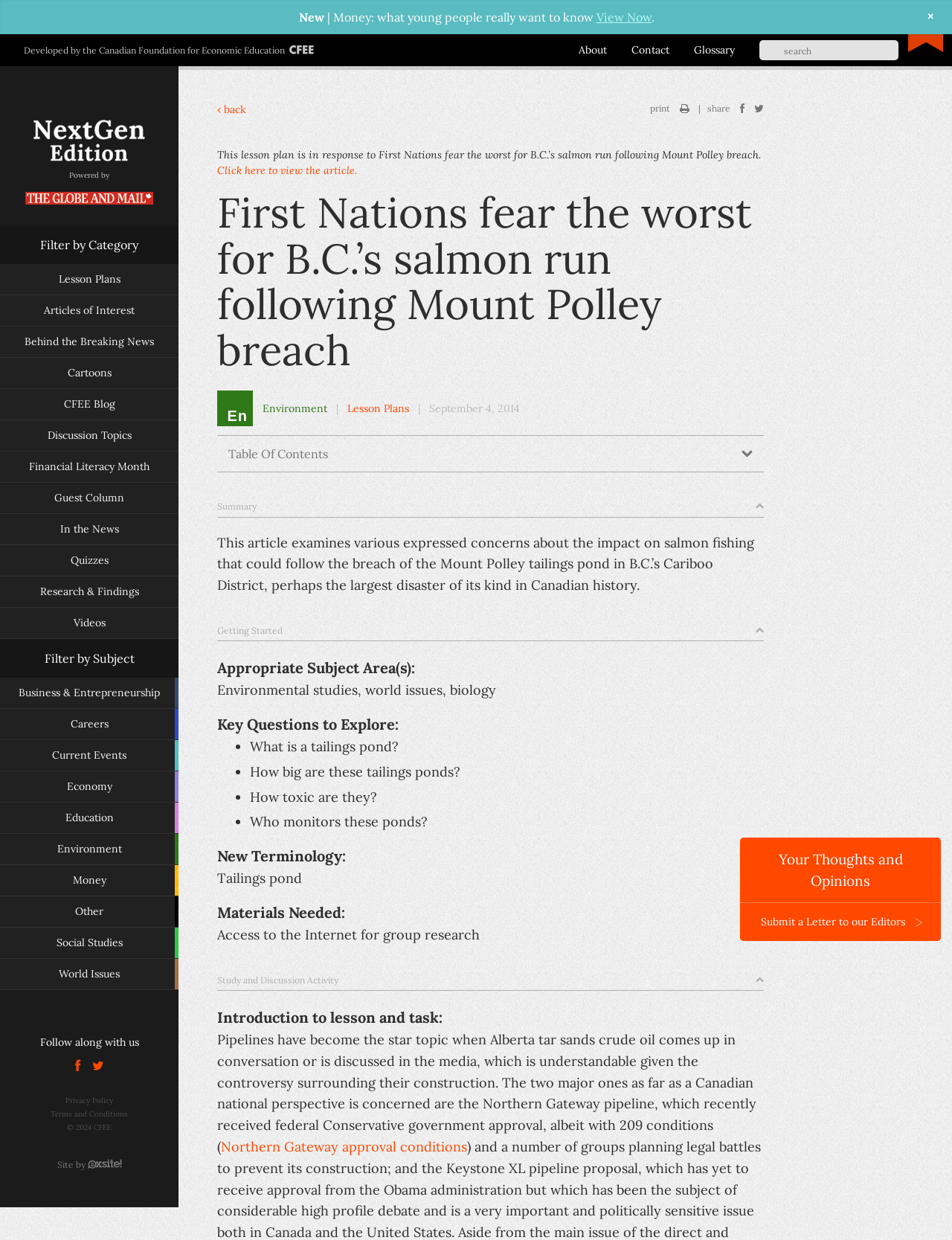Please locate the bounding box coordinates of the element that should be clicked to achieve the given instruction: "View the article".

[0.627, 0.008, 0.684, 0.02]